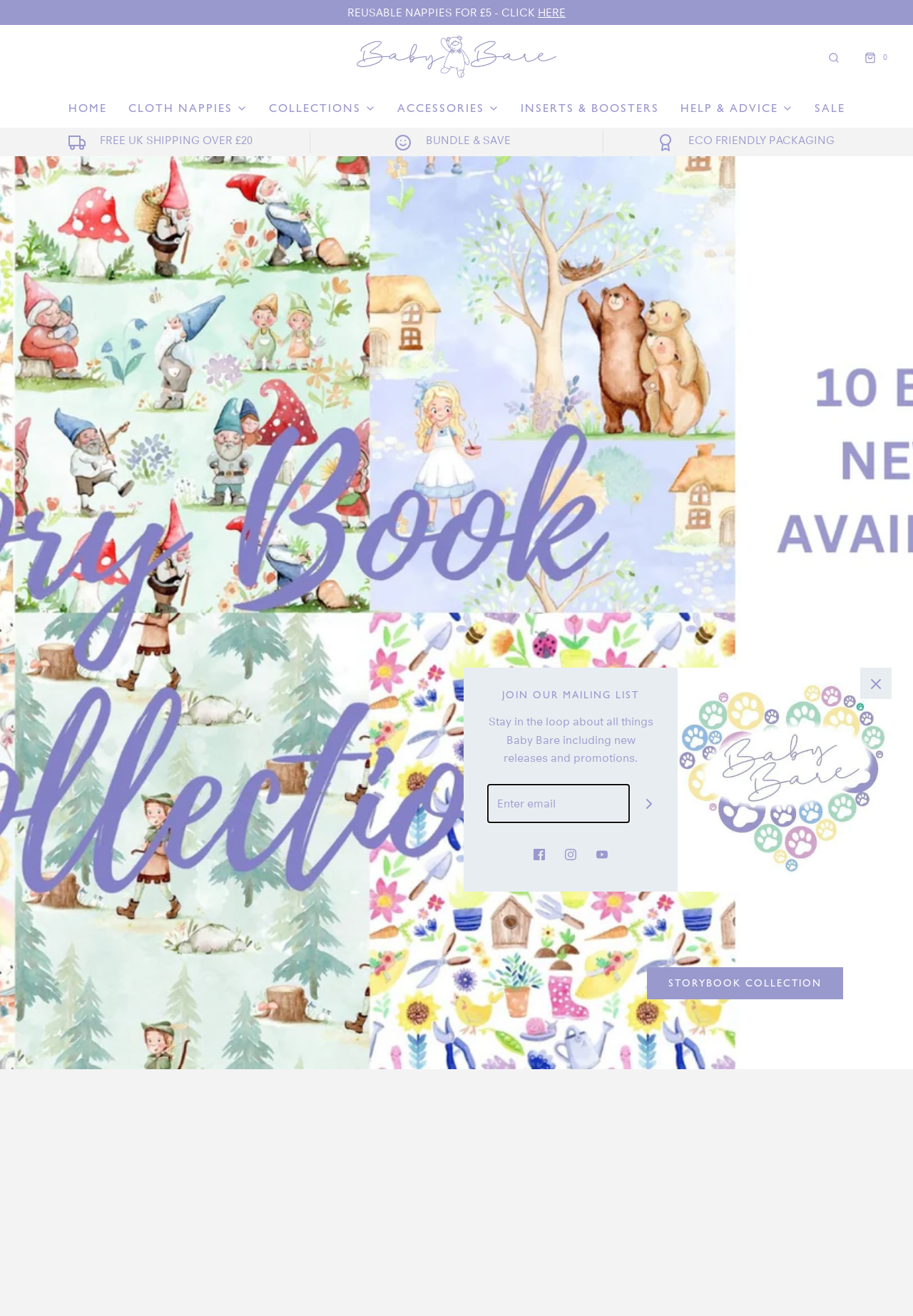Please find the bounding box coordinates of the element that you should click to achieve the following instruction: "Open the search bar". The coordinates should be presented as four float numbers between 0 and 1: [left, top, right, bottom].

[0.899, 0.037, 0.927, 0.049]